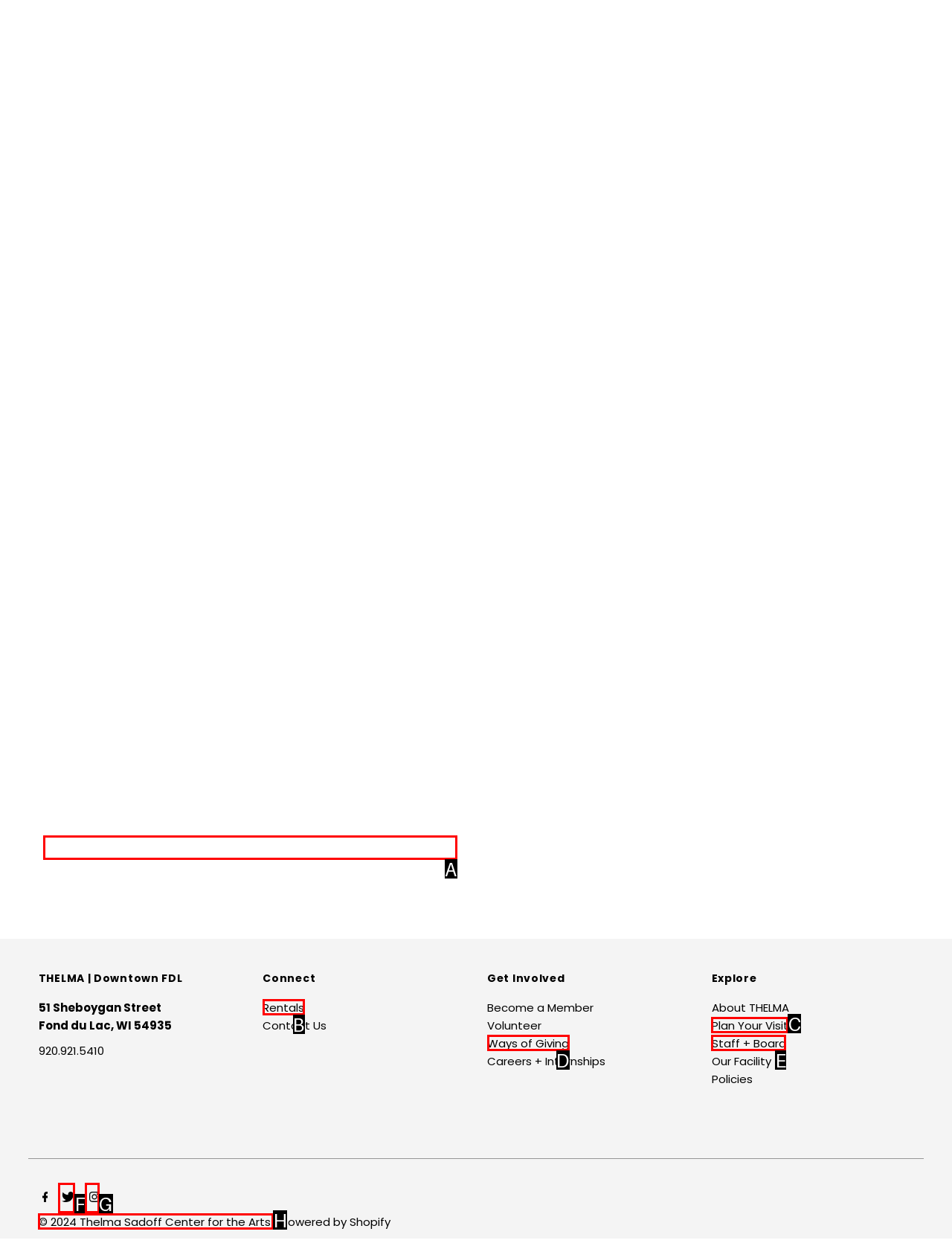Select the option I need to click to accomplish this task: Subscribe to the newsletter
Provide the letter of the selected choice from the given options.

A